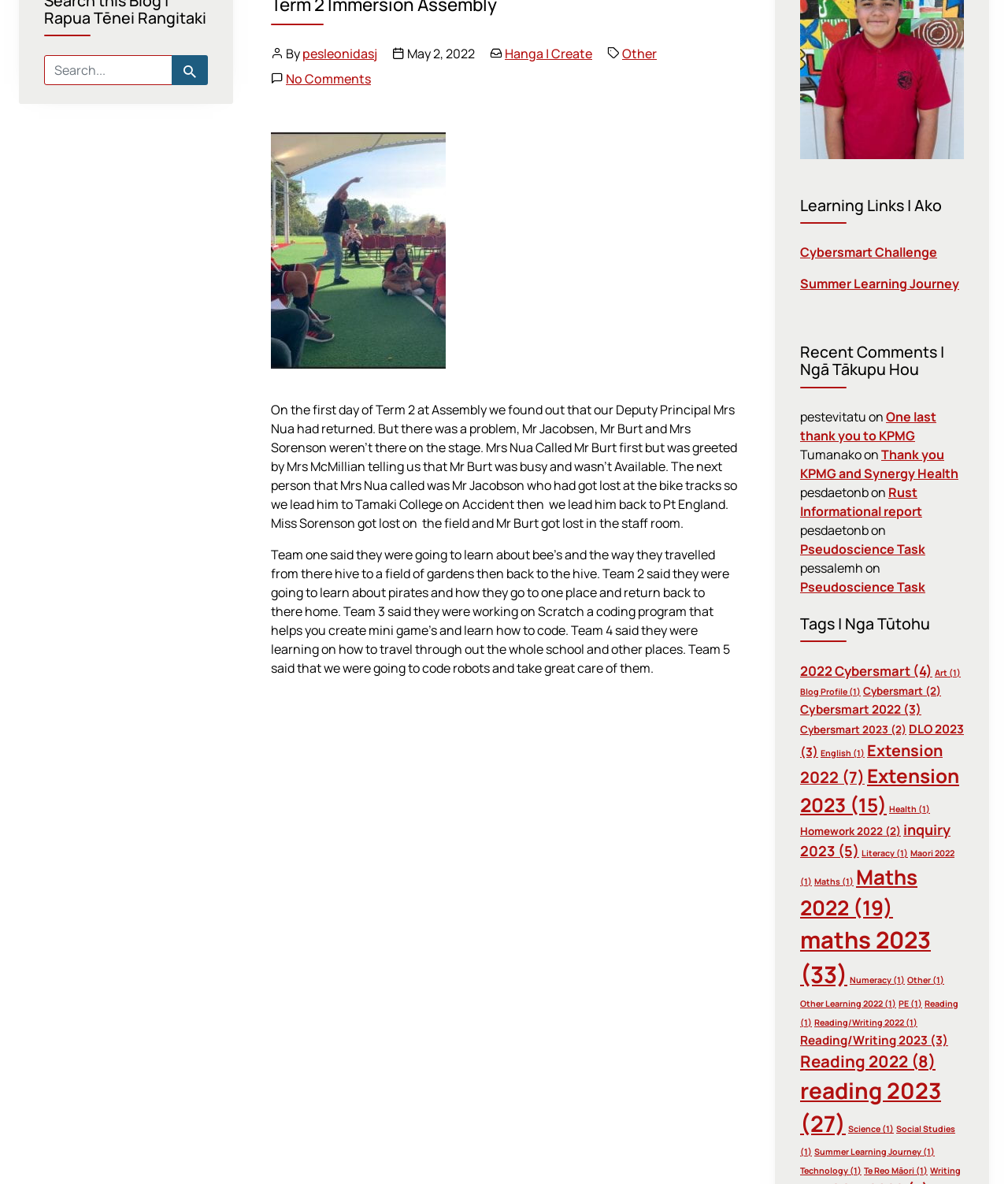Identify the bounding box coordinates for the UI element described by the following text: "Other". Provide the coordinates as four float numbers between 0 and 1, in the format [left, top, right, bottom].

[0.617, 0.038, 0.652, 0.052]